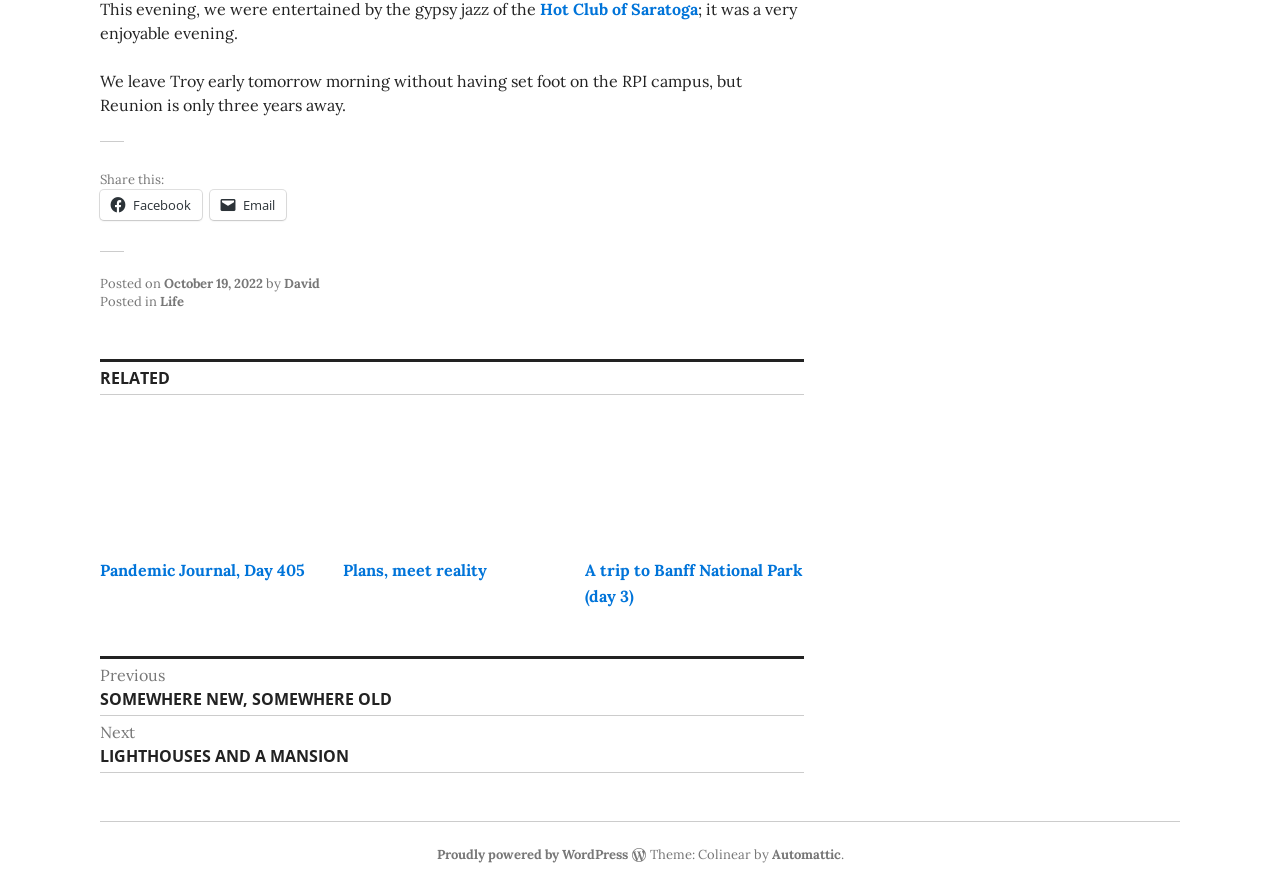What is the author of the post?
Look at the image and respond to the question as thoroughly as possible.

The author of the post can be found in the footer section of the webpage, where it says 'Posted by David'.